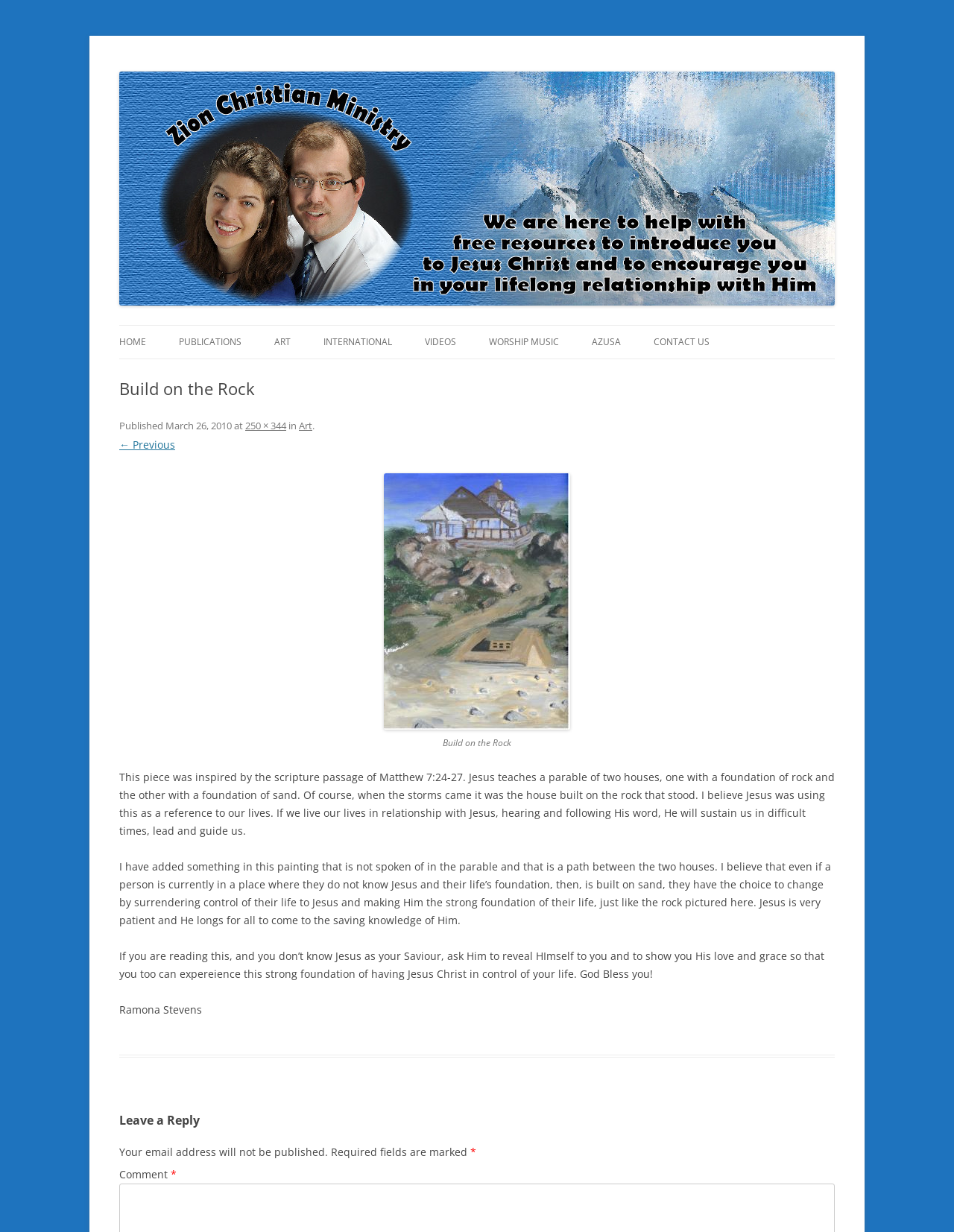Identify the bounding box of the UI element that matches this description: "250 × 344".

[0.257, 0.34, 0.3, 0.351]